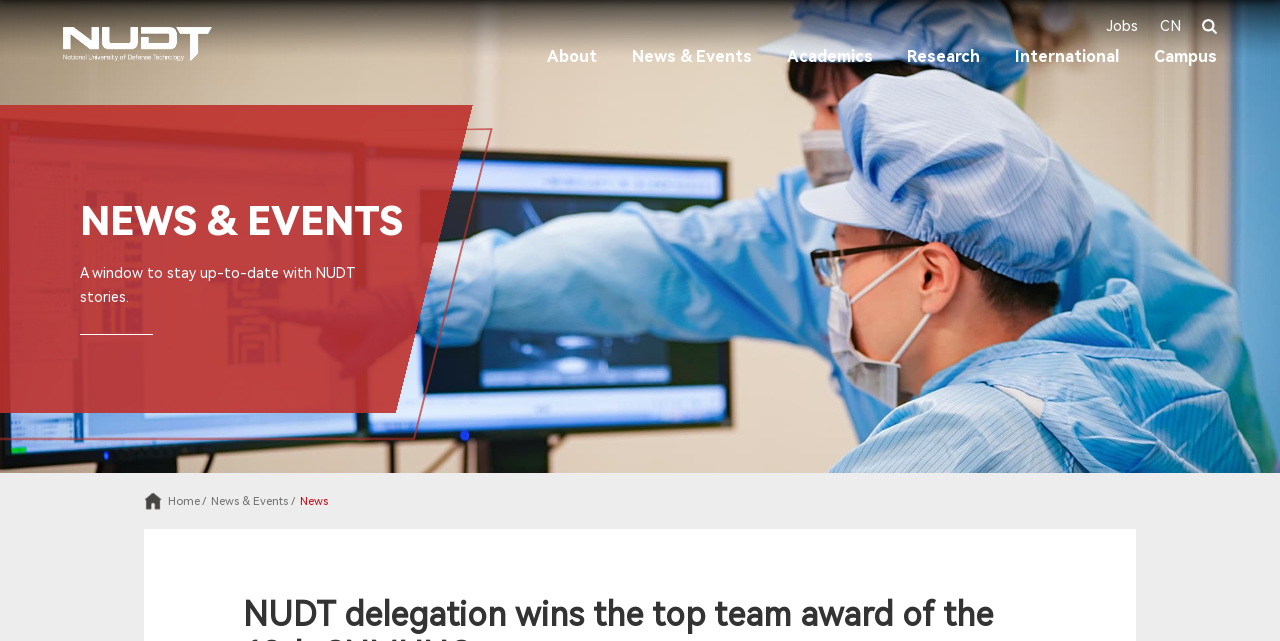Please reply with a single word or brief phrase to the question: 
What is the name of the university?

National University of Defense Technology